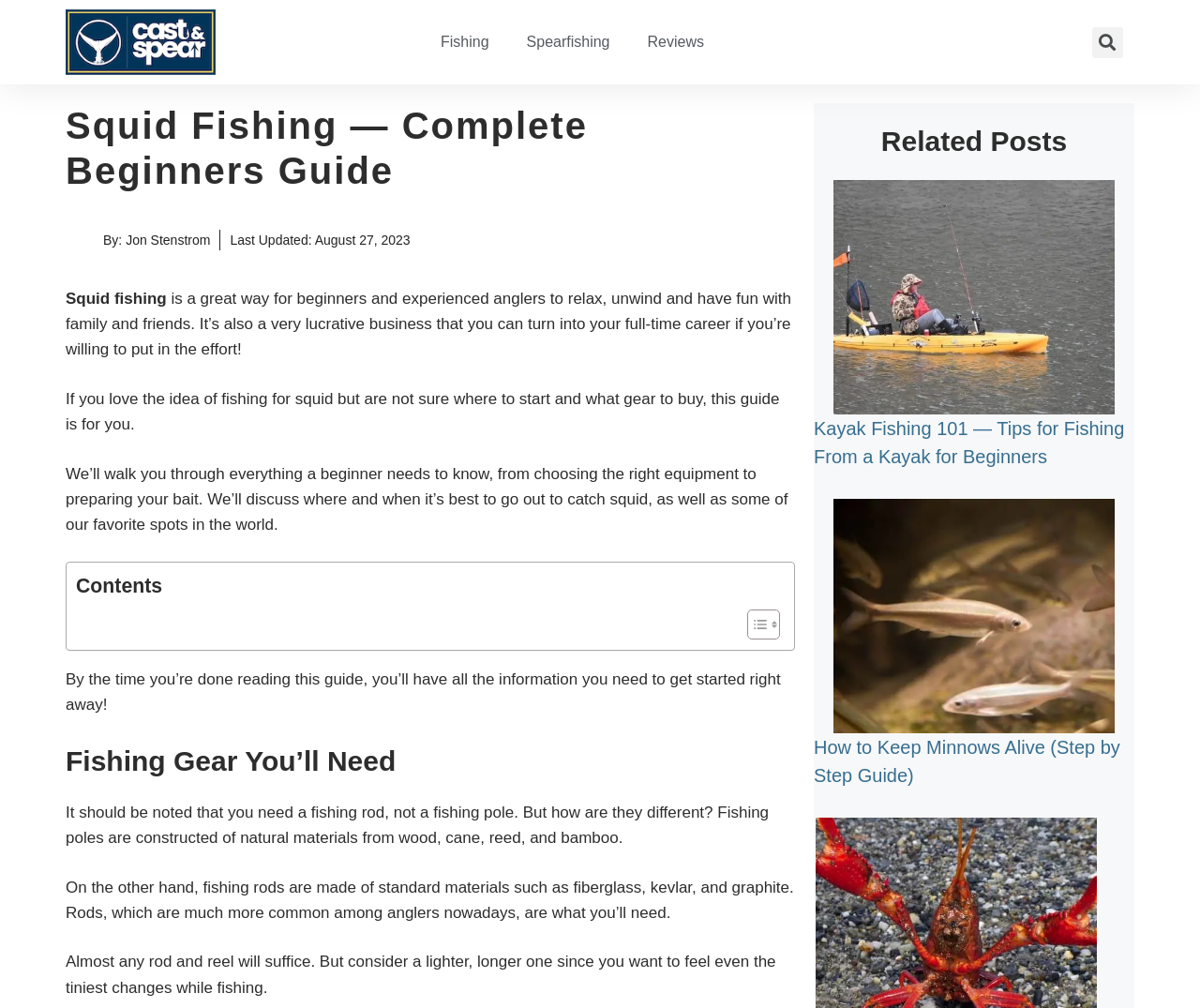Locate the bounding box coordinates of the area where you should click to accomplish the instruction: "Read the article by Jon Stenstrom".

[0.105, 0.231, 0.175, 0.245]